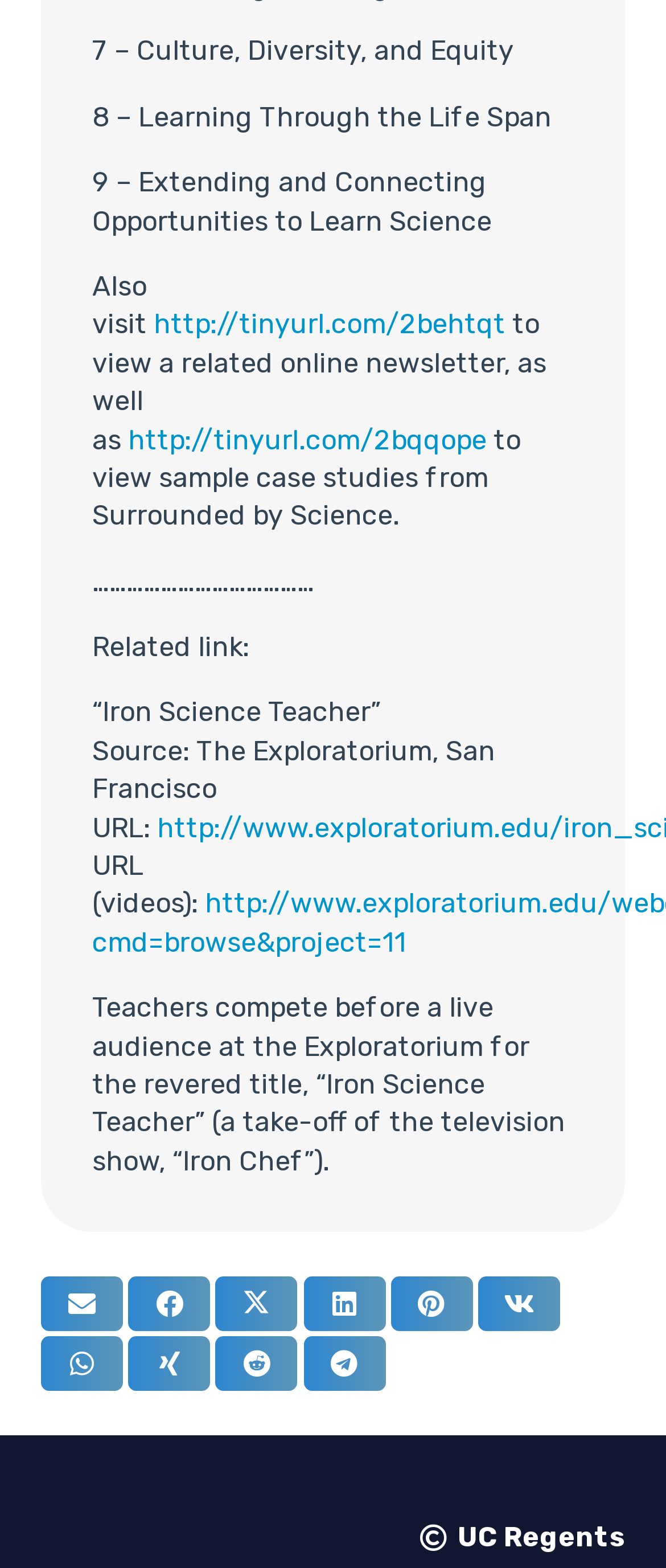Please identify the bounding box coordinates of the element that needs to be clicked to perform the following instruction: "Visit the URL of Iron Science Teacher".

[0.138, 0.444, 0.572, 0.465]